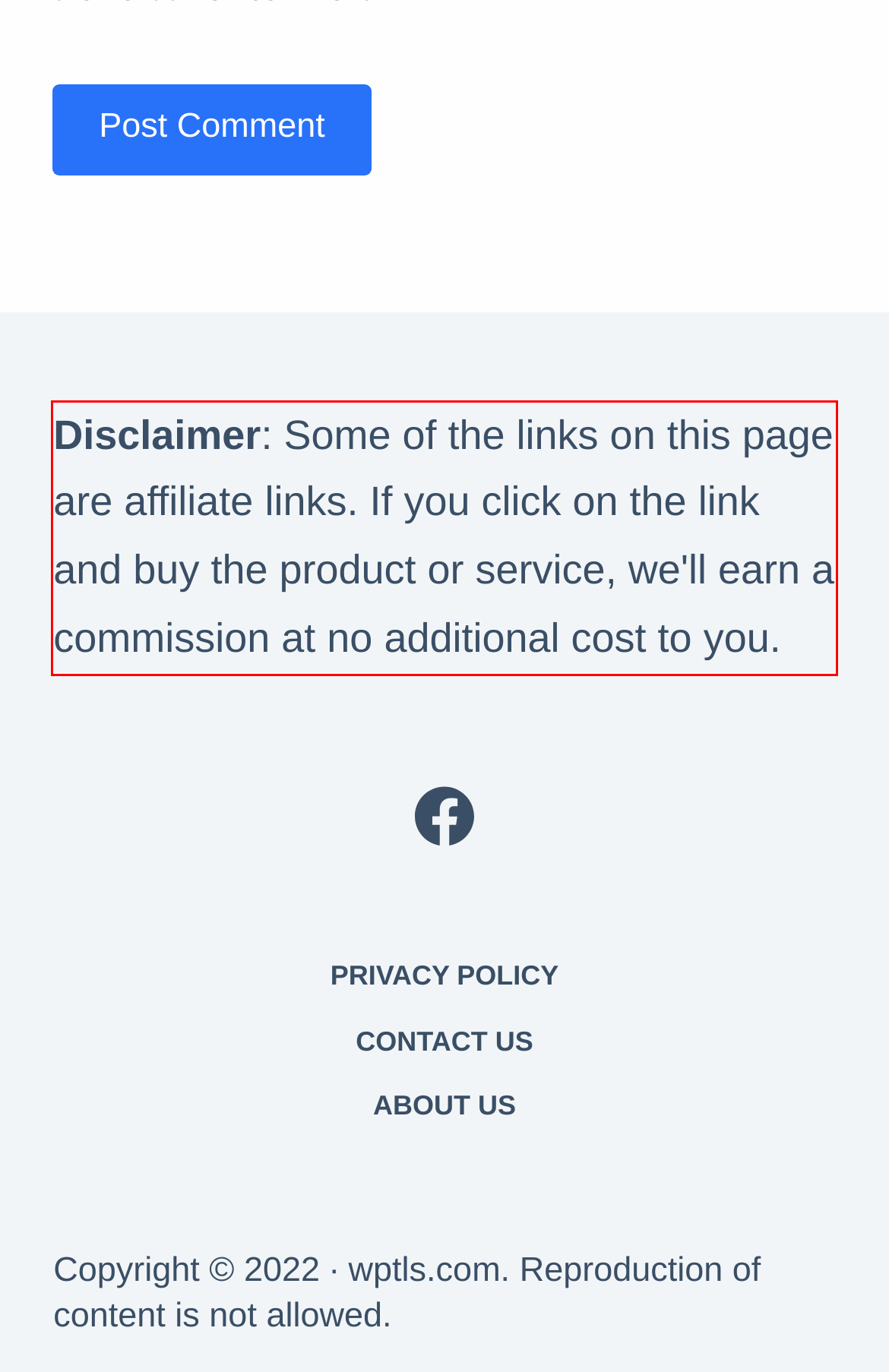You are given a screenshot showing a webpage with a red bounding box. Perform OCR to capture the text within the red bounding box.

Disclaimer: Some of the links on this page are affiliate links. If you click on the link and buy the product or service, we'll earn a commission at no additional cost to you.